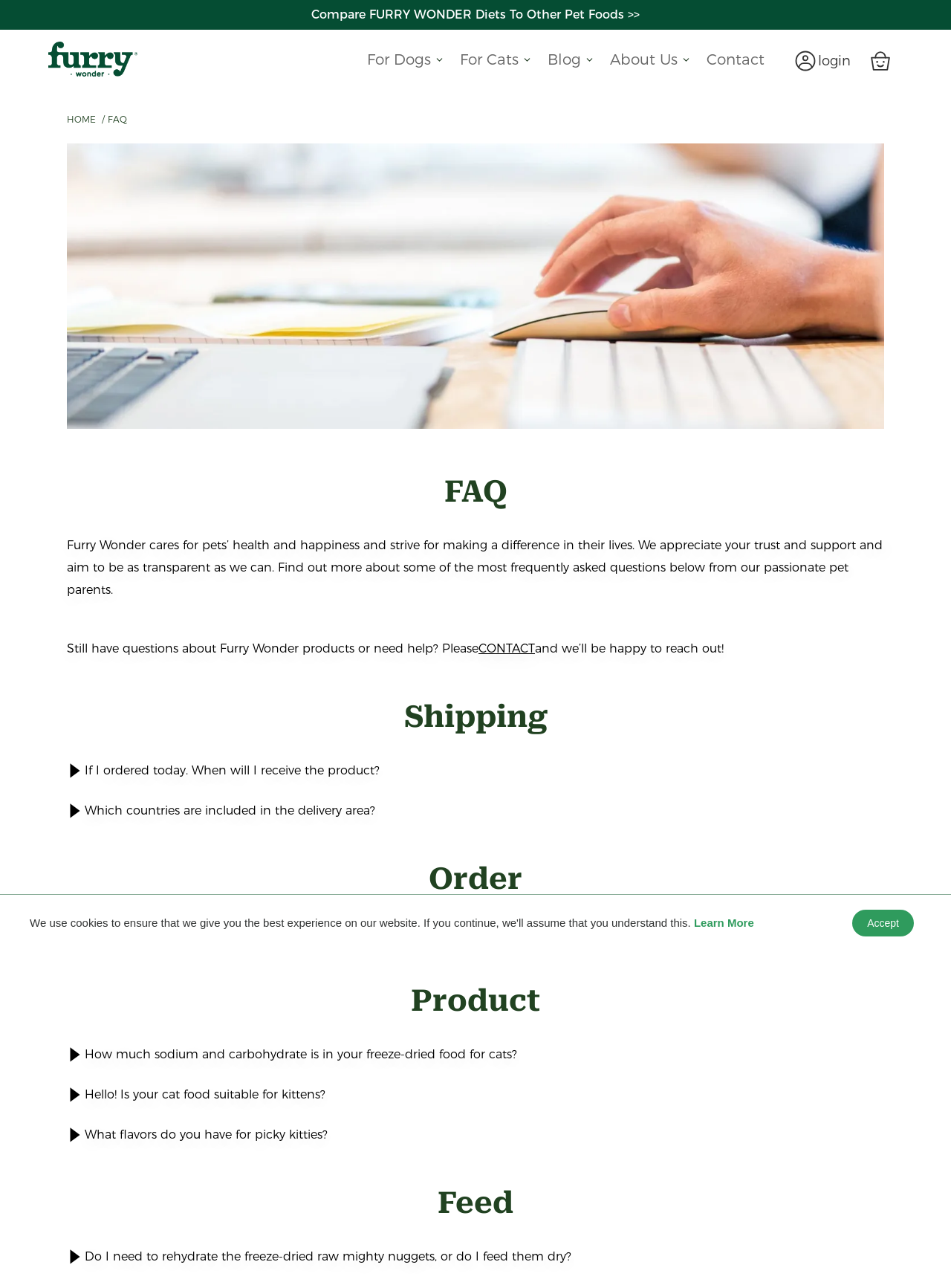Answer this question in one word or a short phrase: What is the name of the company?

Furry Wonder